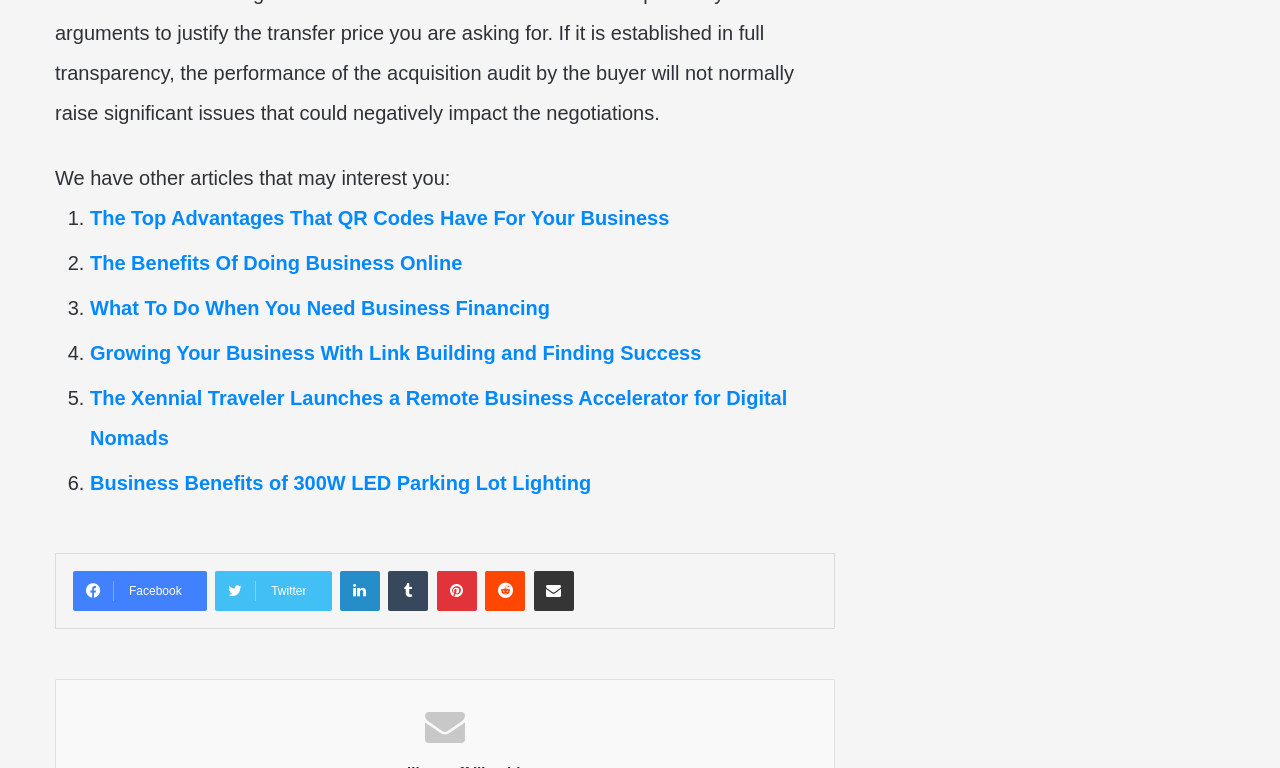Locate the bounding box coordinates of the element that needs to be clicked to carry out the instruction: "Explore the remote business accelerator for digital nomads". The coordinates should be given as four float numbers ranging from 0 to 1, i.e., [left, top, right, bottom].

[0.07, 0.503, 0.615, 0.584]